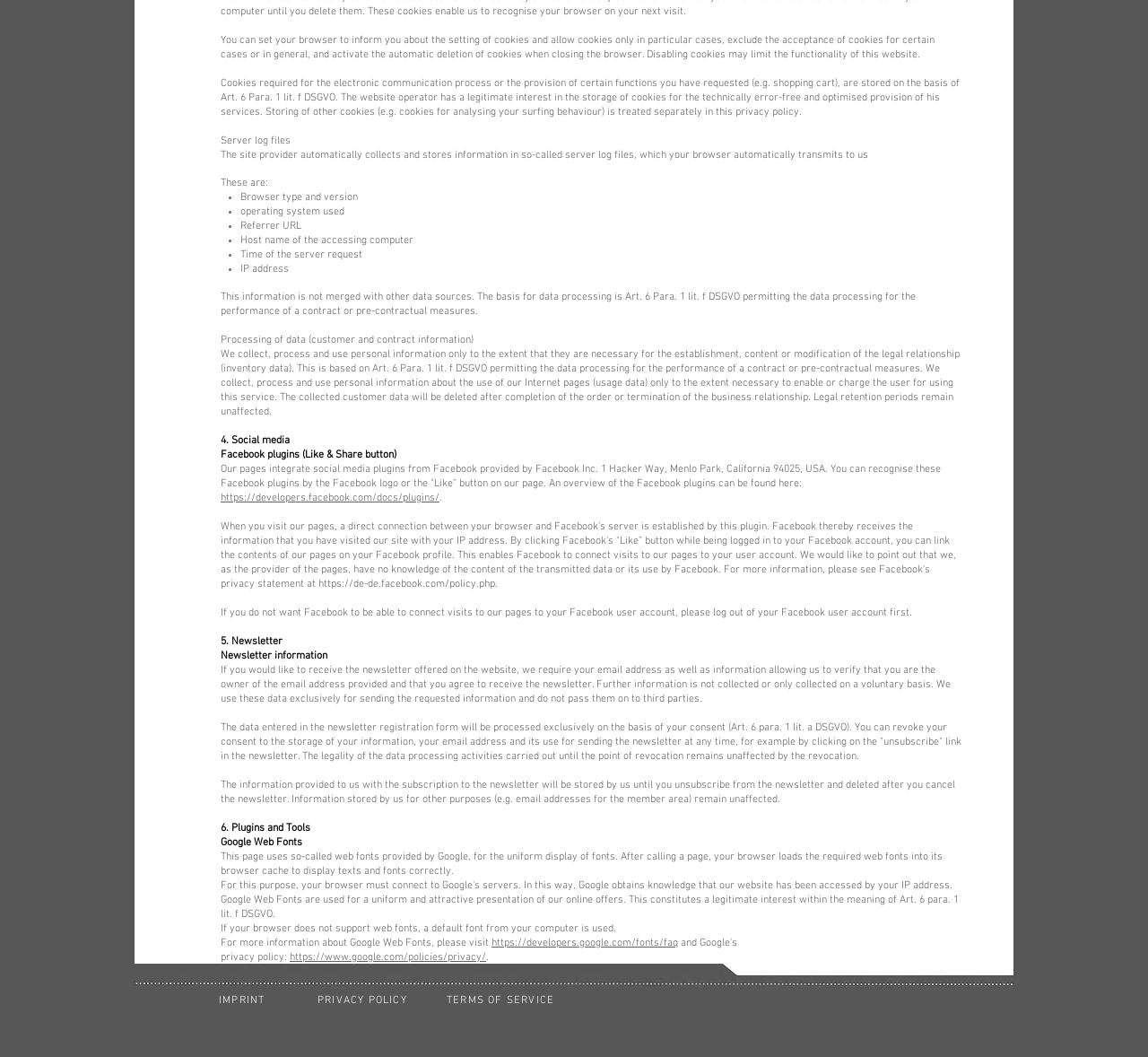Kindly respond to the following question with a single word or a brief phrase: 
What is the purpose of the newsletter?

To send requested information